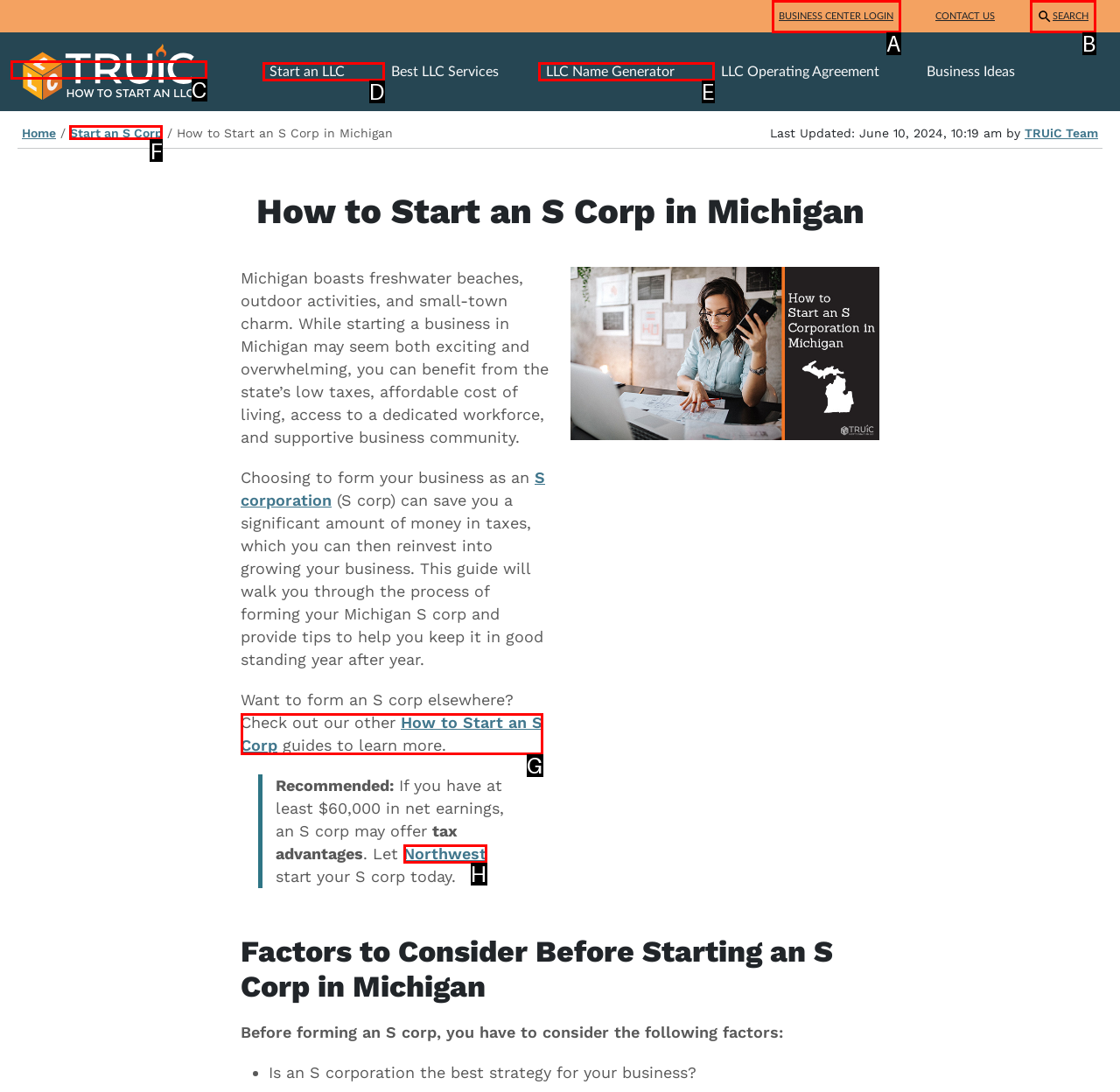Determine the right option to click to perform this task: Start an S Corp
Answer with the correct letter from the given choices directly.

F